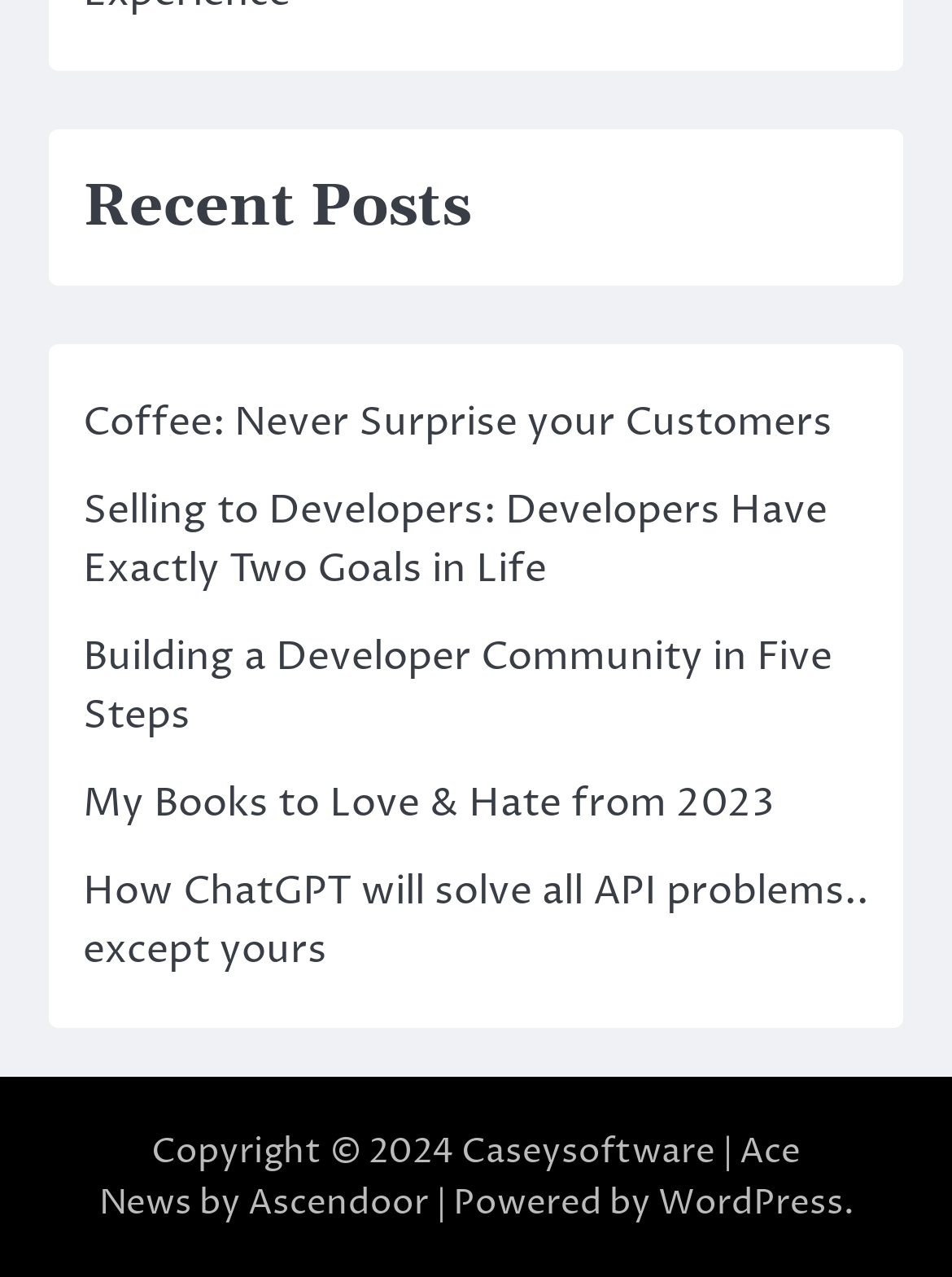Identify the bounding box for the UI element described as: "Coffee: Never Surprise your Customers". The coordinates should be four float numbers between 0 and 1, i.e., [left, top, right, bottom].

[0.087, 0.31, 0.874, 0.352]